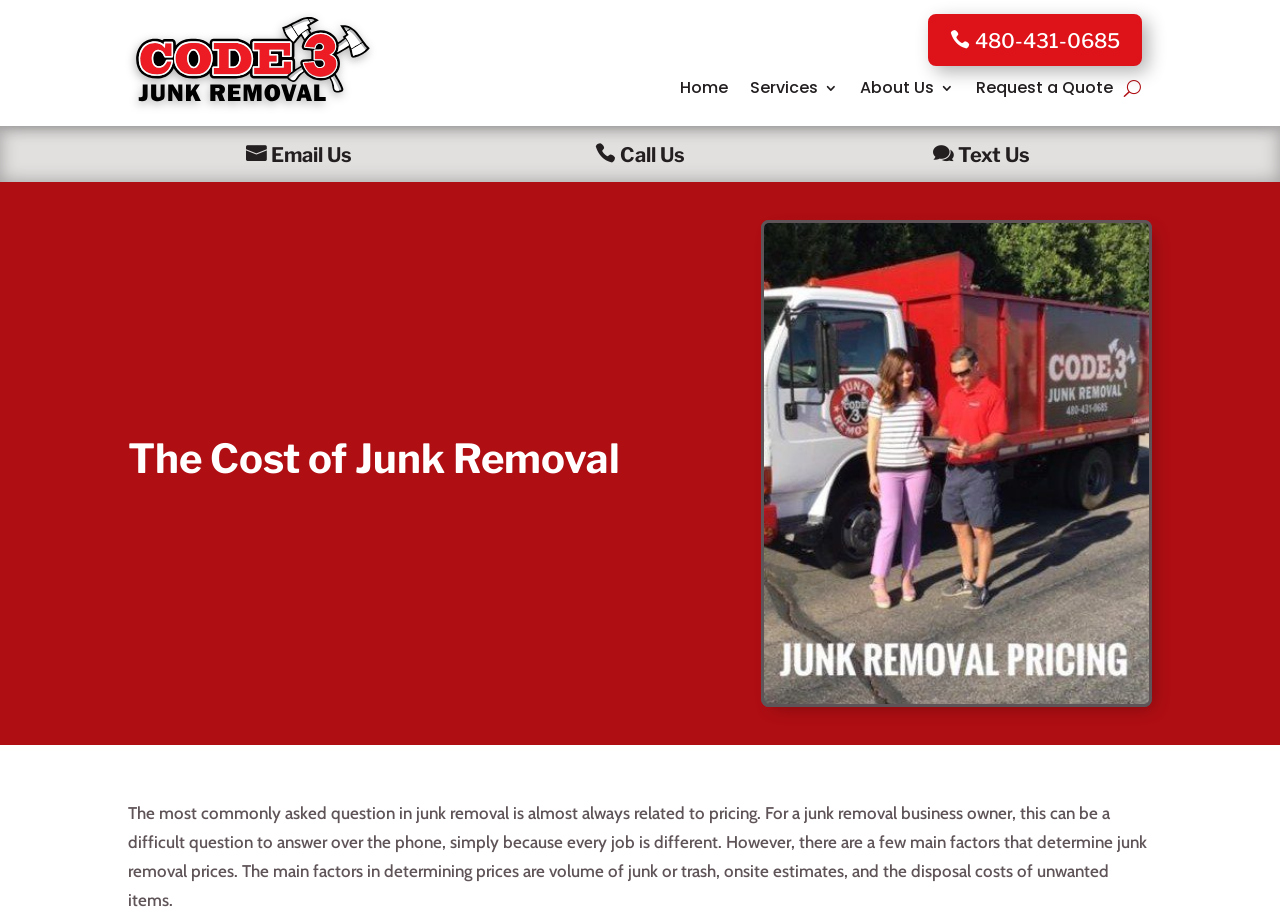Identify the bounding box coordinates for the region to click in order to carry out this instruction: "Request a Quote". Provide the coordinates using four float numbers between 0 and 1, formatted as [left, top, right, bottom].

[0.762, 0.054, 0.87, 0.137]